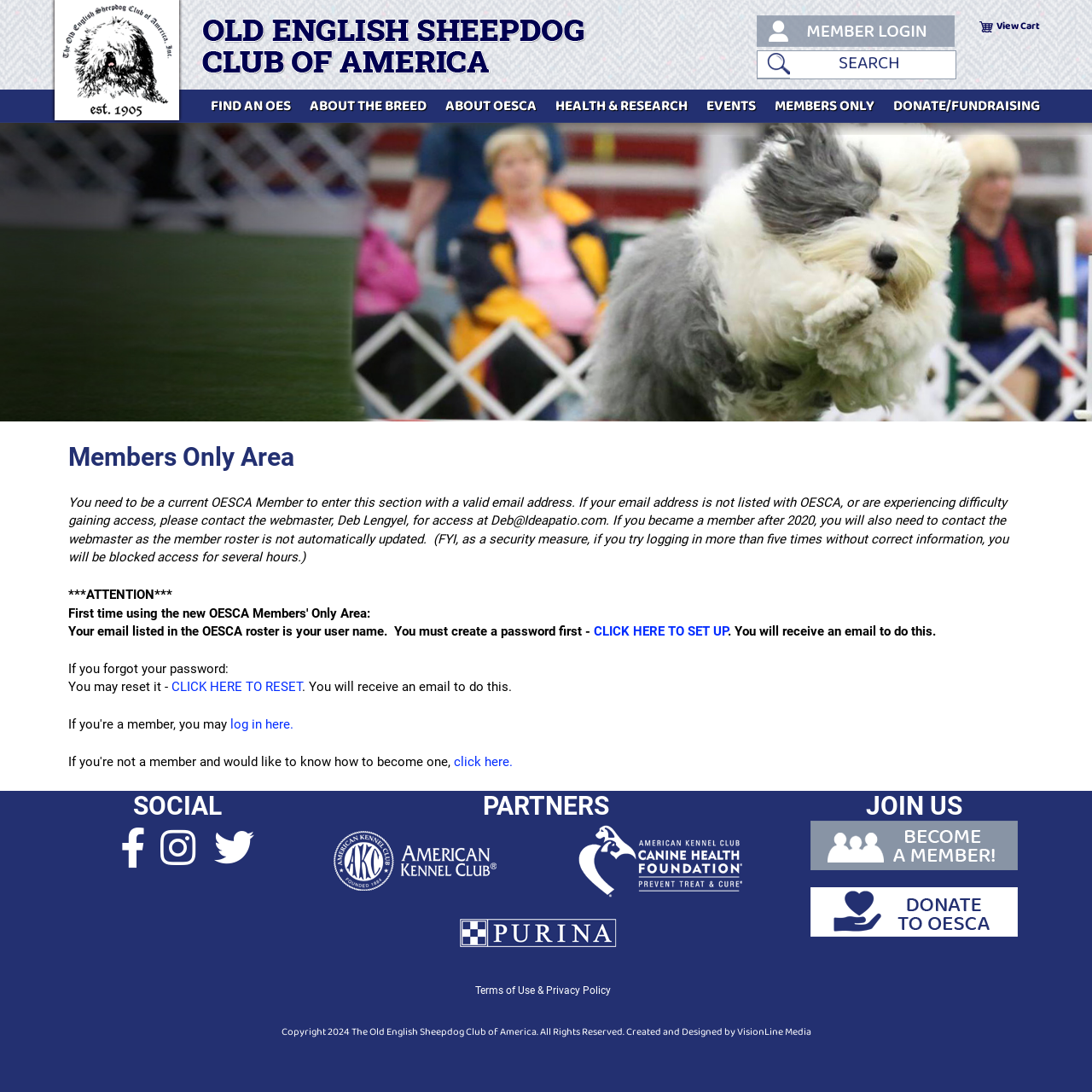Bounding box coordinates are specified in the format (top-left x, top-left y, bottom-right x, bottom-right y). All values are floating point numbers bounded between 0 and 1. Please provide the bounding box coordinate of the region this sentence describes: CLICK HERE TO SET UP

[0.543, 0.571, 0.666, 0.585]